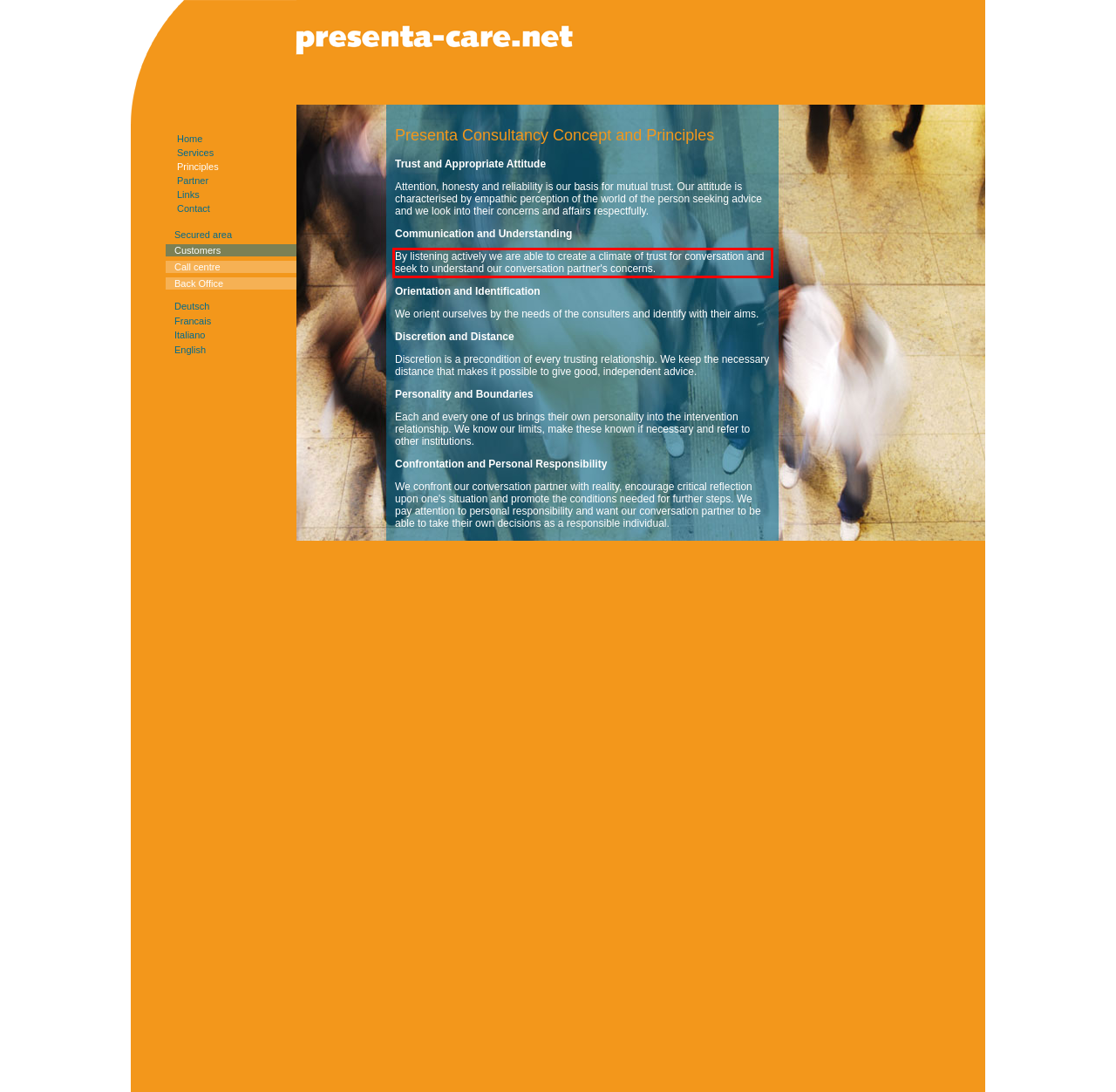There is a screenshot of a webpage with a red bounding box around a UI element. Please use OCR to extract the text within the red bounding box.

By listening actively we are able to create a climate of trust for conversation and seek to understand our conversation partner's concerns.